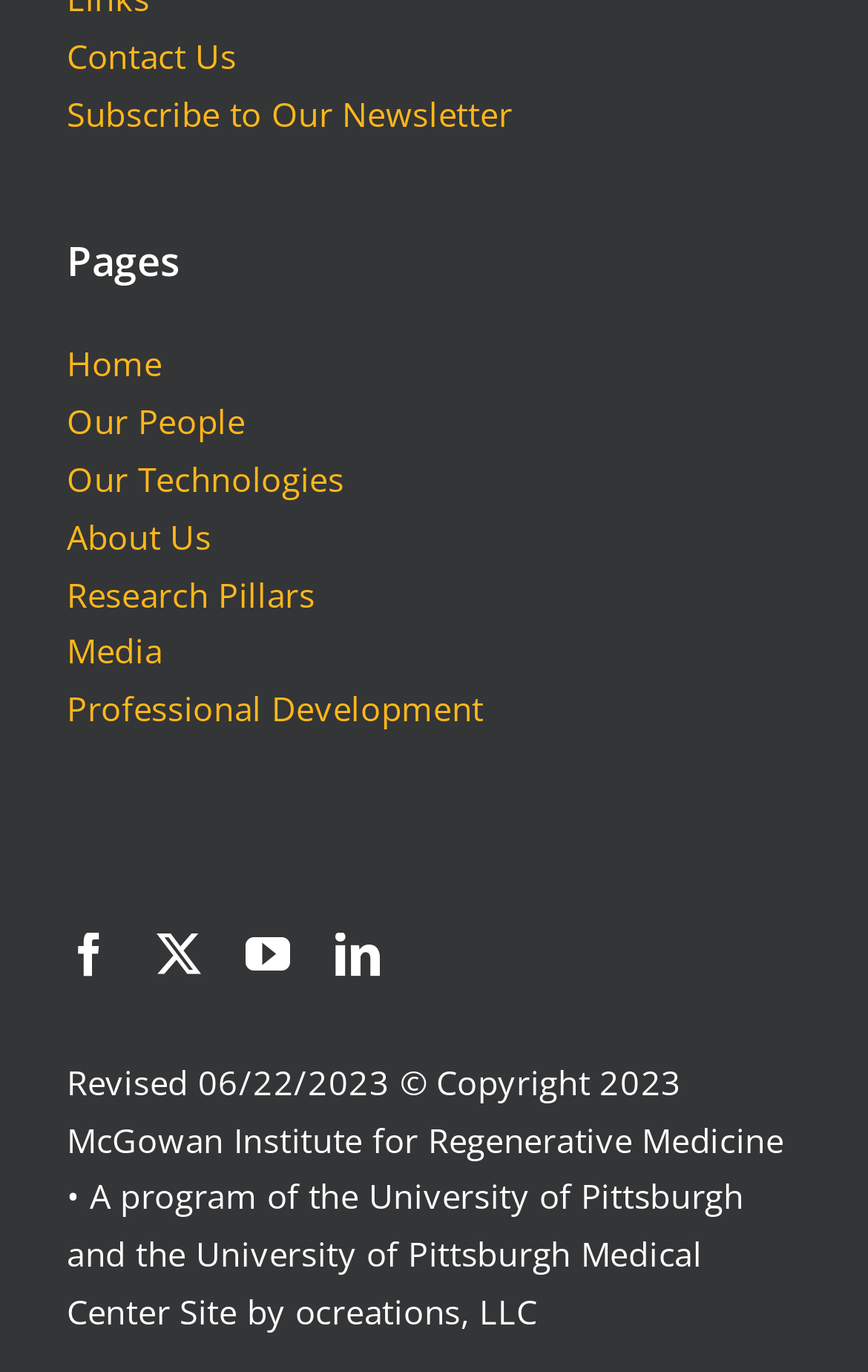What is the name of the program that the website is a part of?
Using the screenshot, give a one-word or short phrase answer.

University of Pittsburgh and the University of Pittsburgh Medical Center